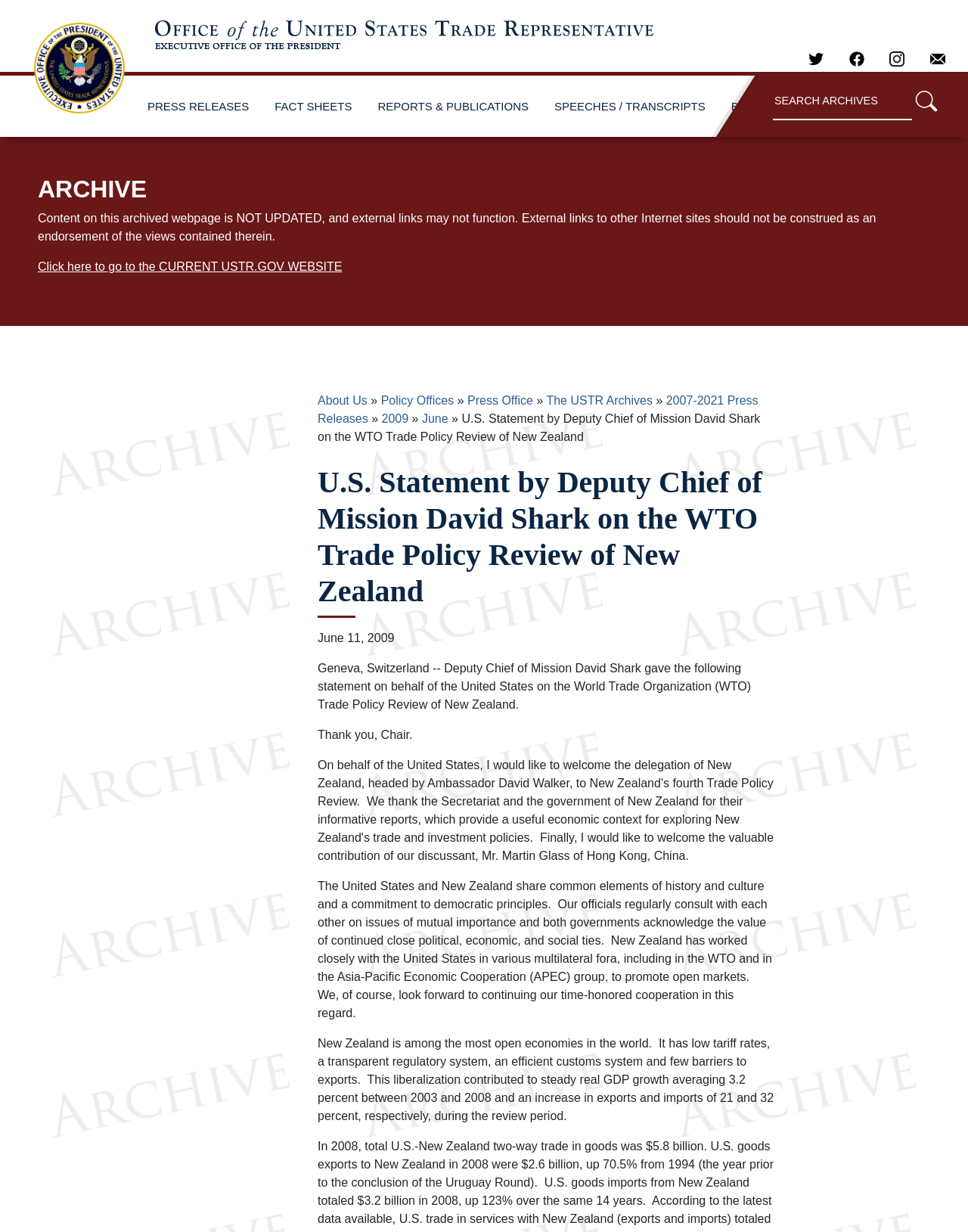Can you find the bounding box coordinates for the element that needs to be clicked to execute this instruction: "View PRESS RELEASES"? The coordinates should be given as four float numbers between 0 and 1, i.e., [left, top, right, bottom].

[0.145, 0.068, 0.265, 0.105]